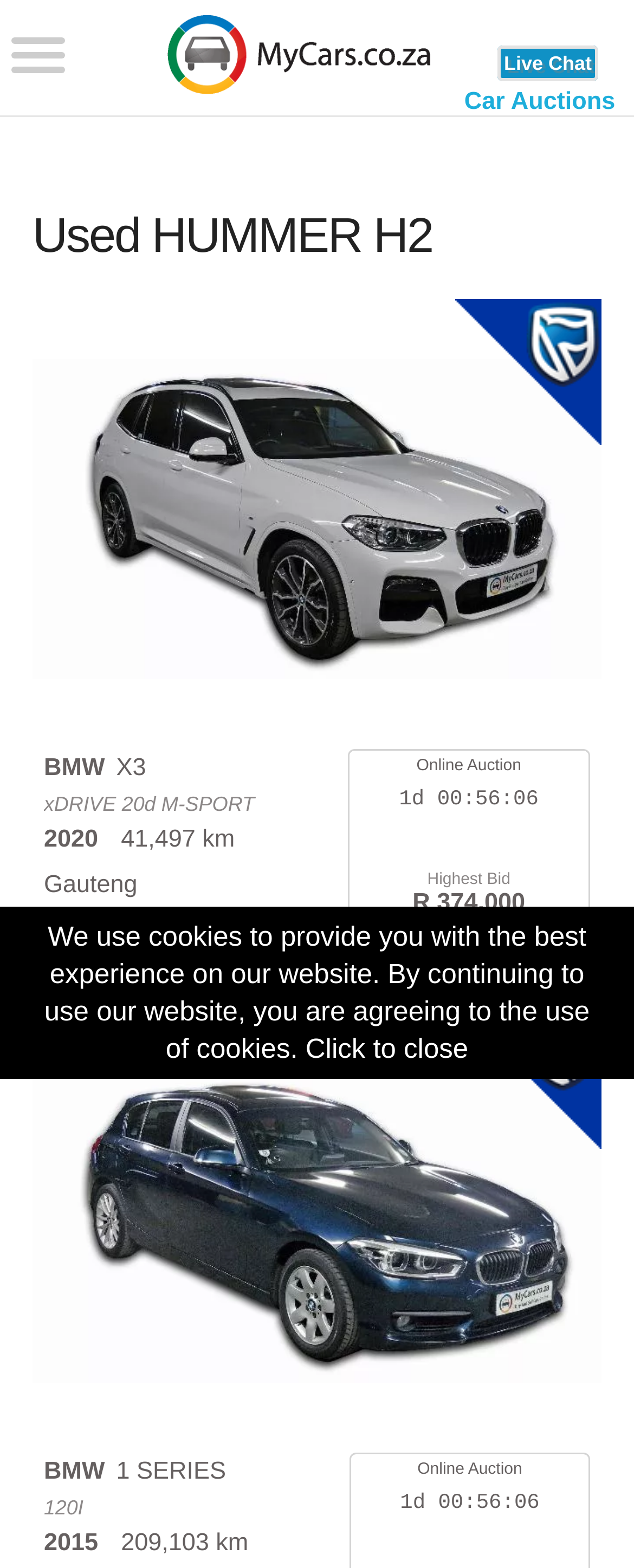Please answer the following question as detailed as possible based on the image: 
What is the mileage of the BMW X3?

The link 'BMW X3 xDRIVE 20d M-SPORT 2020 41,497 km Gauteng R 721,500 Online Auction 1d 00:56:05 Highest Bid R 374,000 Fleet' contains the phrase '41,497 km', which indicates the mileage of the BMW X3.